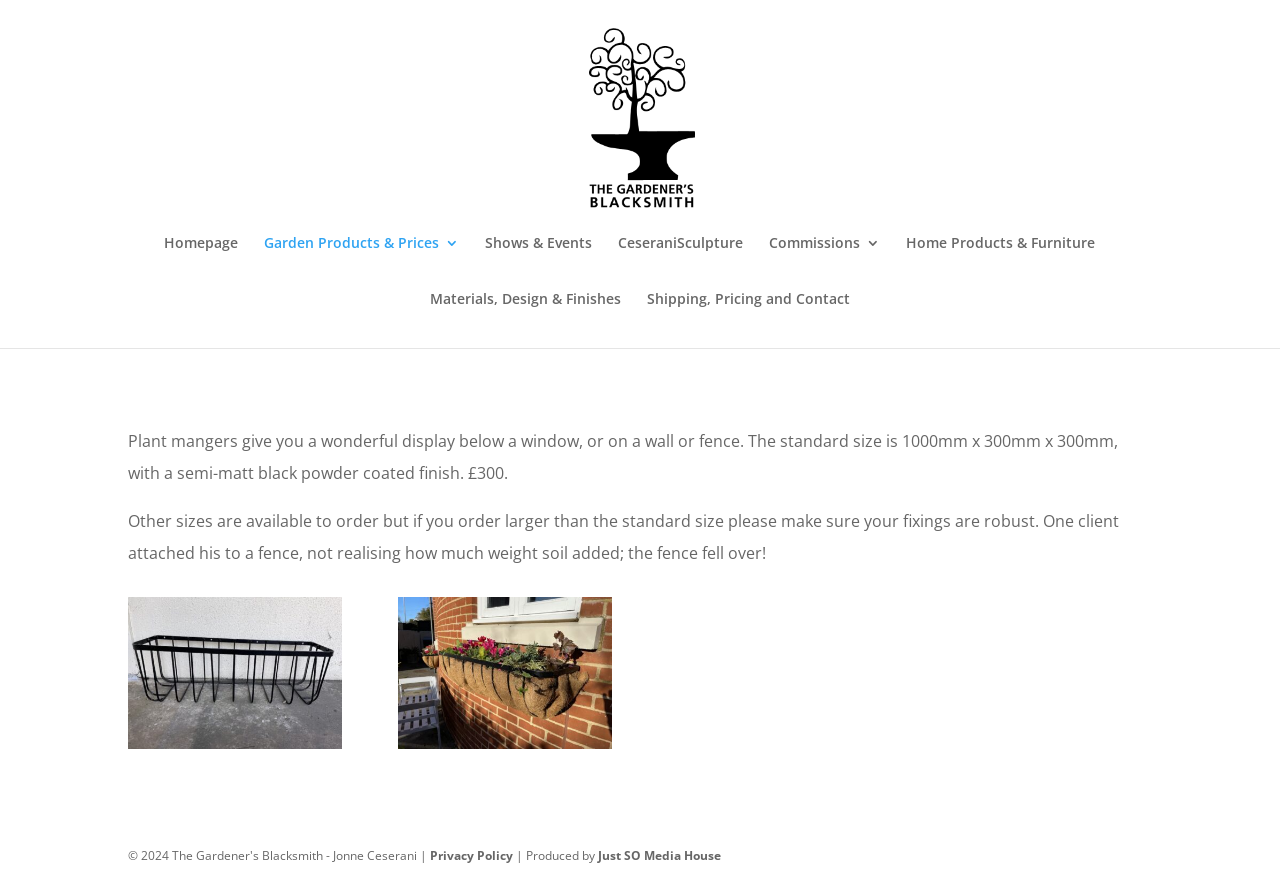Find the bounding box coordinates for the HTML element specified by: "Commissions".

[0.6, 0.266, 0.687, 0.329]